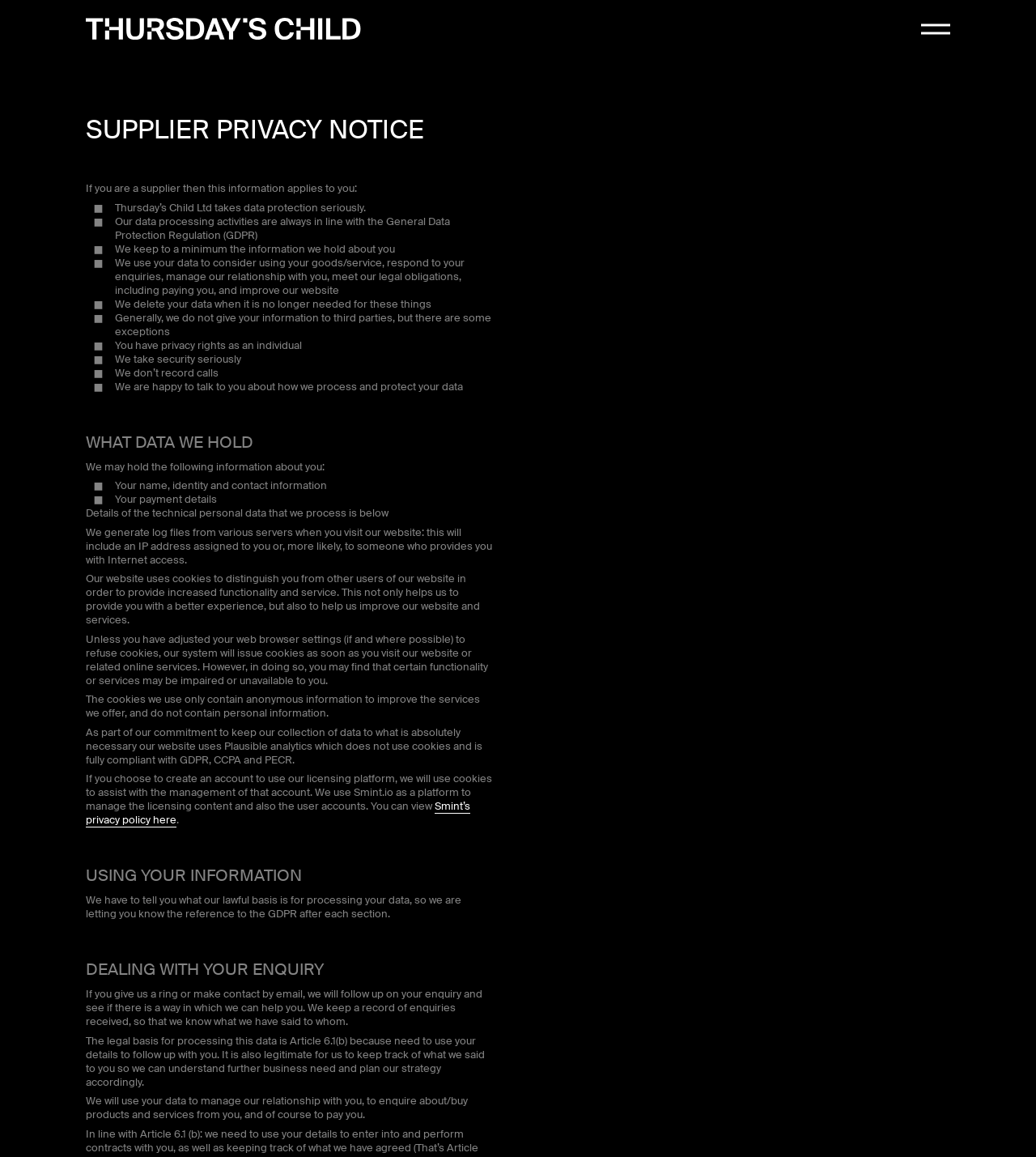Does Thursday's Child Ltd share supplier information with third parties?
Using the picture, provide a one-word or short phrase answer.

Only in some exceptions